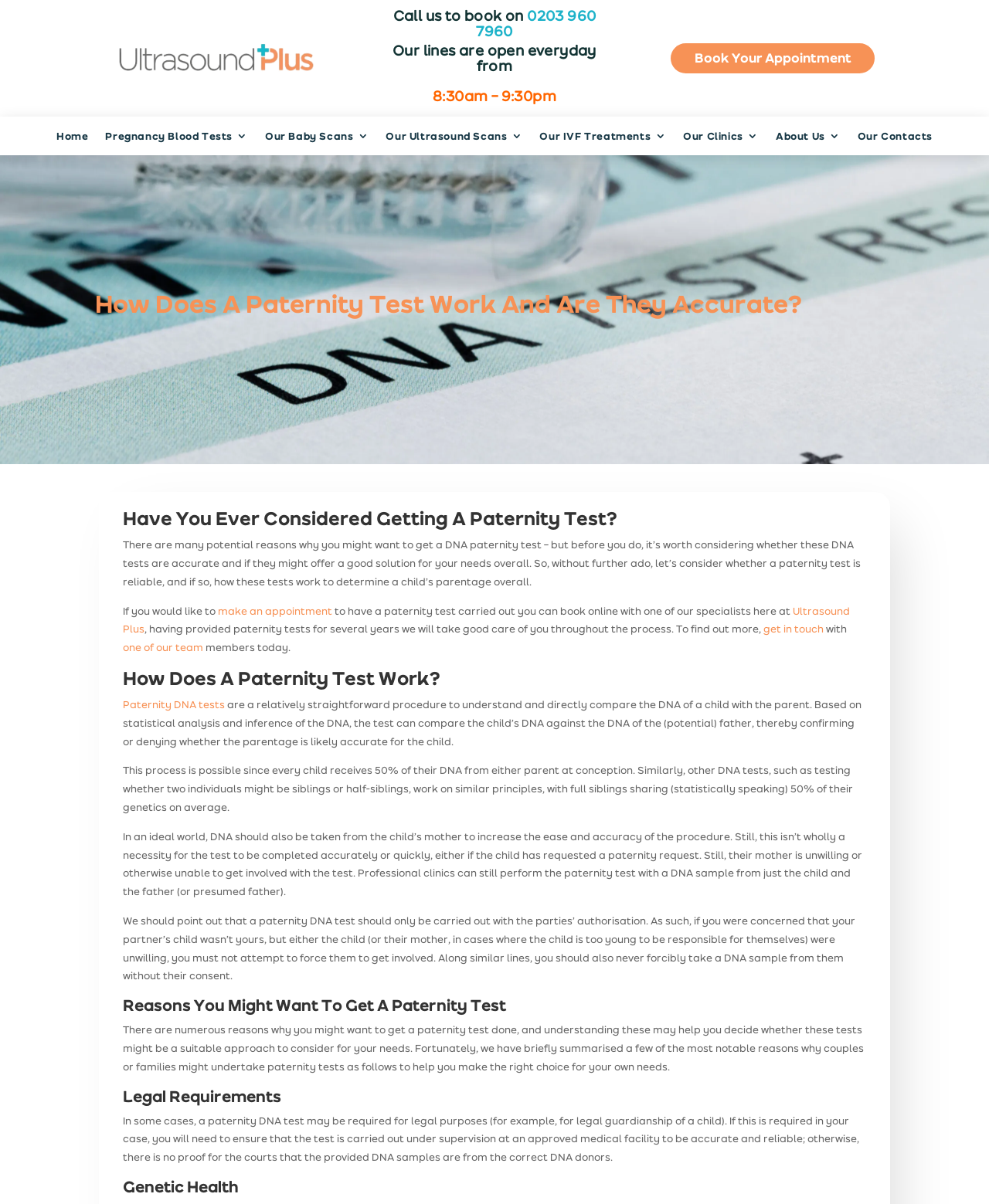Determine the main headline from the webpage and extract its text.

How Does A Paternity Test Work And Are They Accurate?